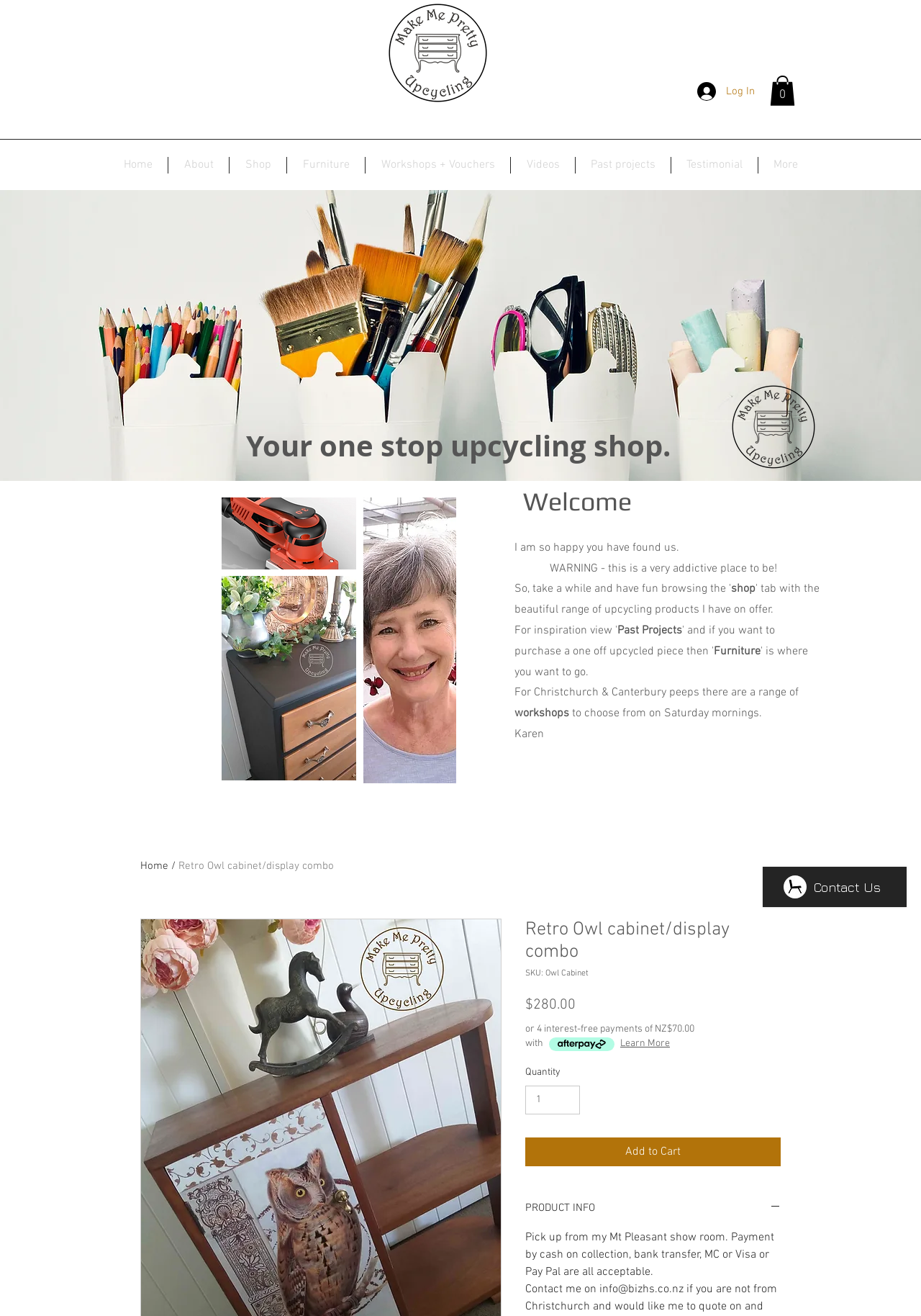What is the location of the show room where the Retro Owl cabinet/display combo can be picked up?
Please provide a comprehensive answer based on the contents of the image.

I found the location information by looking at the product information section, where it is stated that the product can be 'Pick up from my Mt Pleasant show room'.